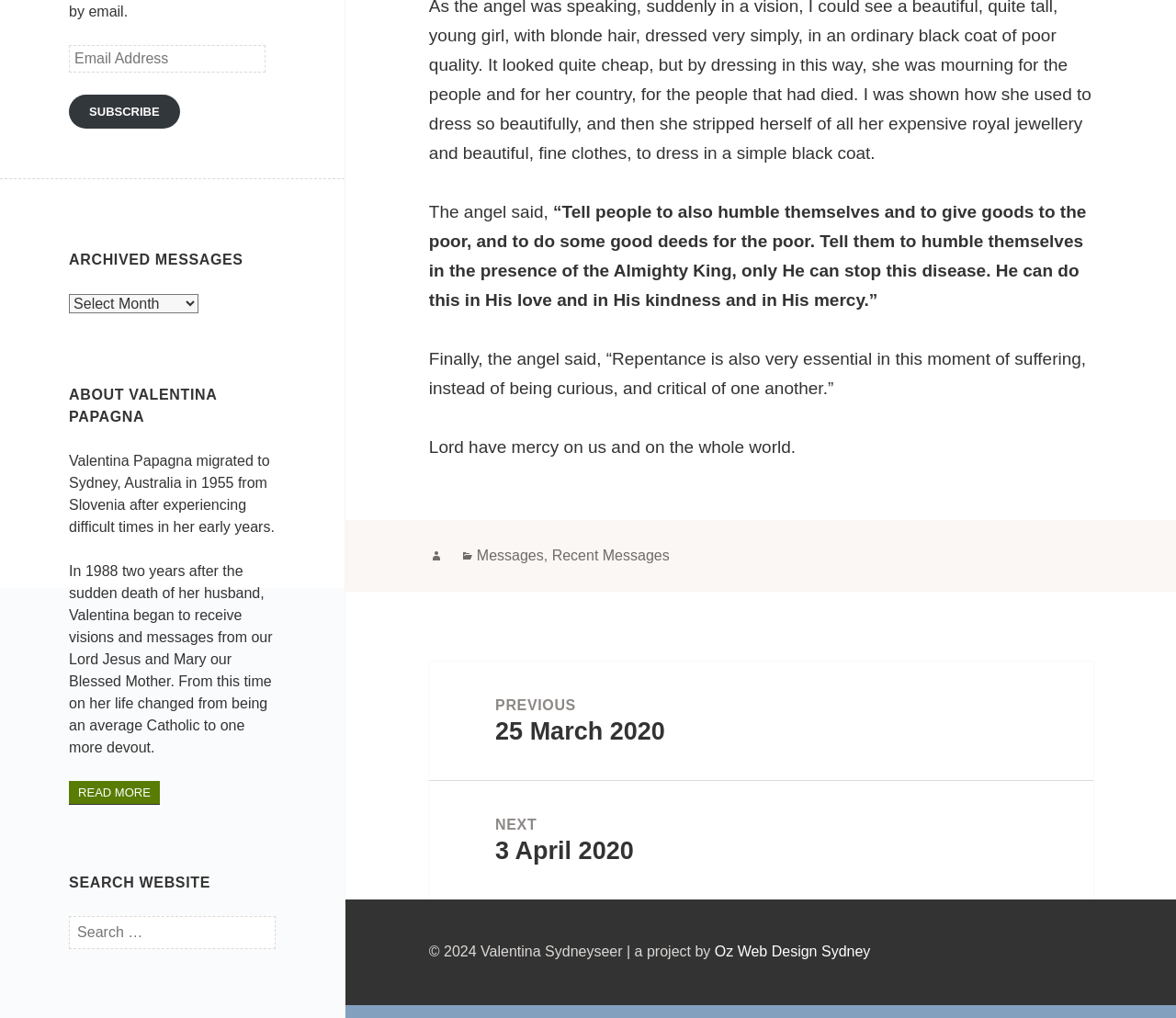For the element described, predict the bounding box coordinates as (top-left x, top-left y, bottom-right x, bottom-right y). All values should be between 0 and 1. Element description: Oz Web Design Sydney

[0.608, 0.927, 0.74, 0.944]